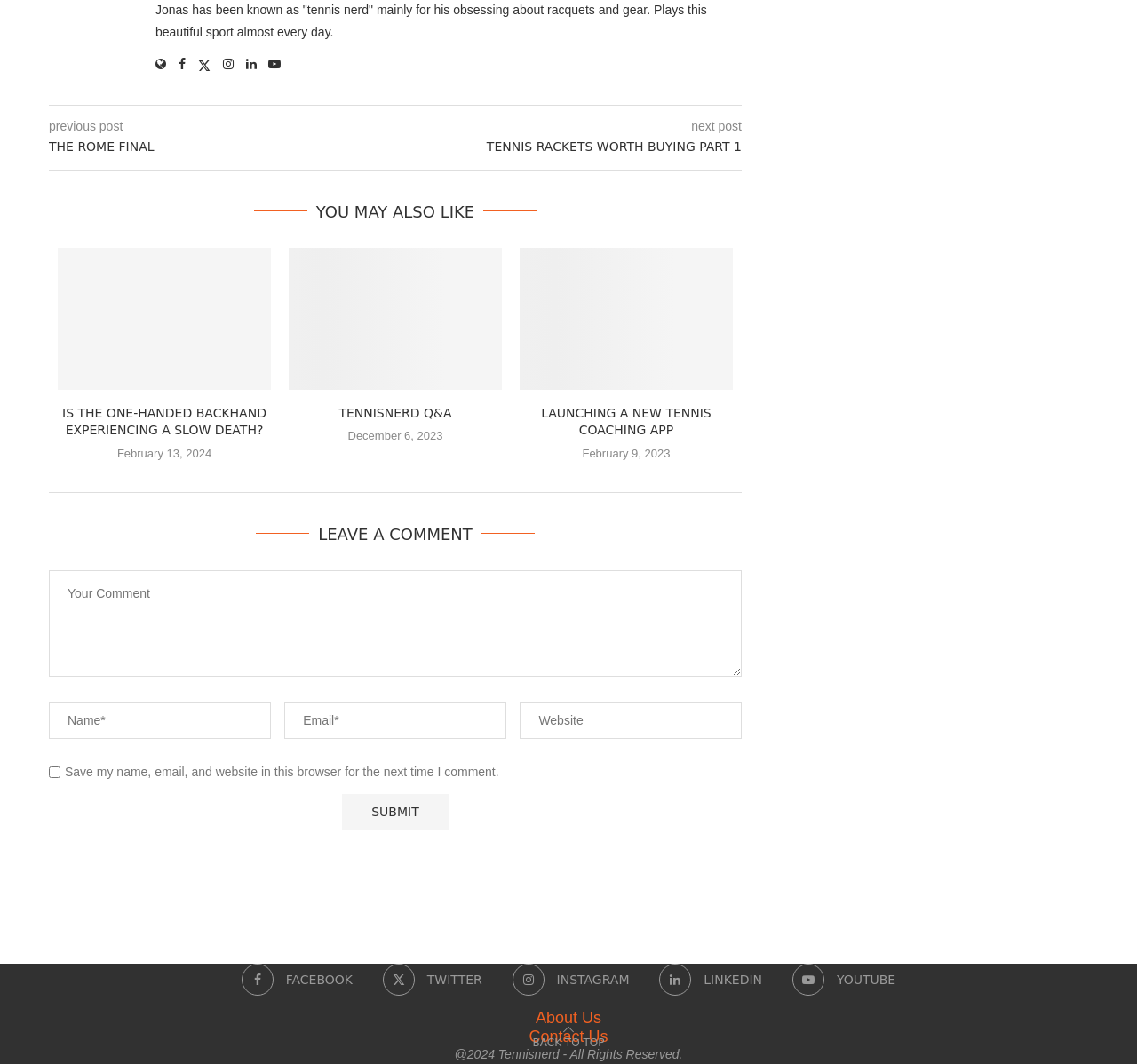Identify the bounding box of the UI element that matches this description: "Linkedin".

[0.58, 0.906, 0.67, 0.936]